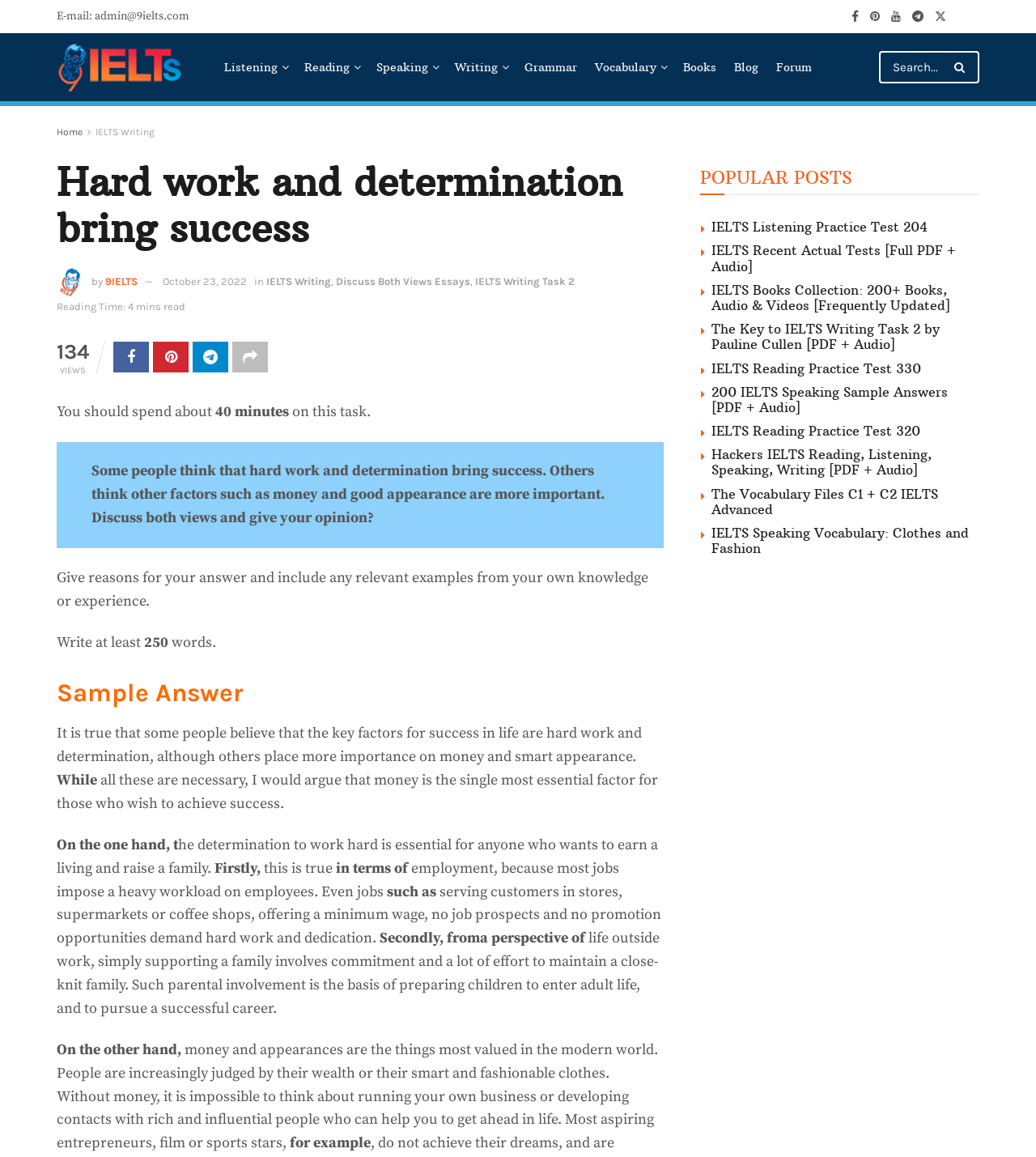Please identify the bounding box coordinates of where to click in order to follow the instruction: "Go to IELTS Writing page".

[0.092, 0.109, 0.149, 0.119]